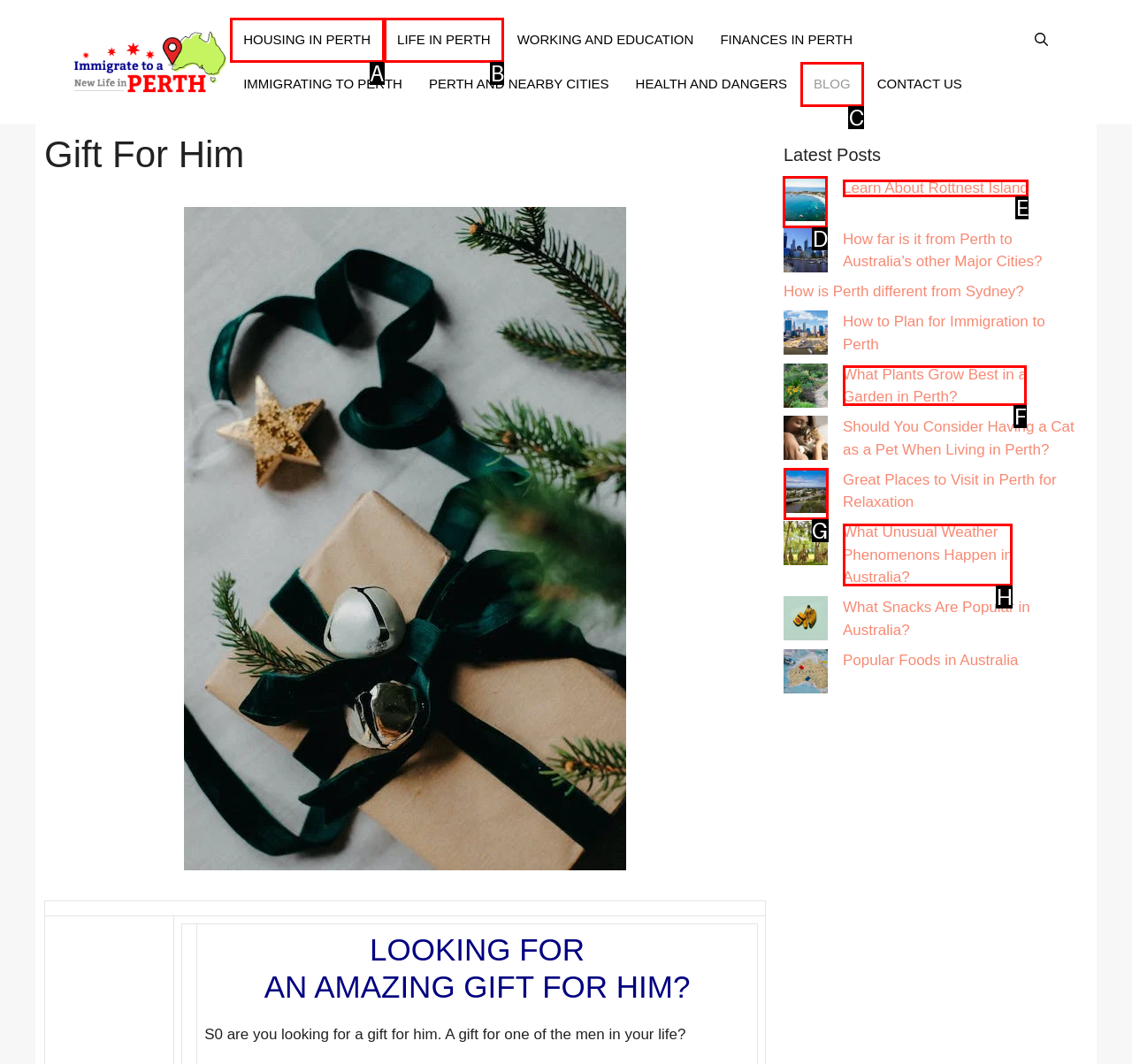Choose the HTML element you need to click to achieve the following task: Learn more about Rottnest Island
Respond with the letter of the selected option from the given choices directly.

D